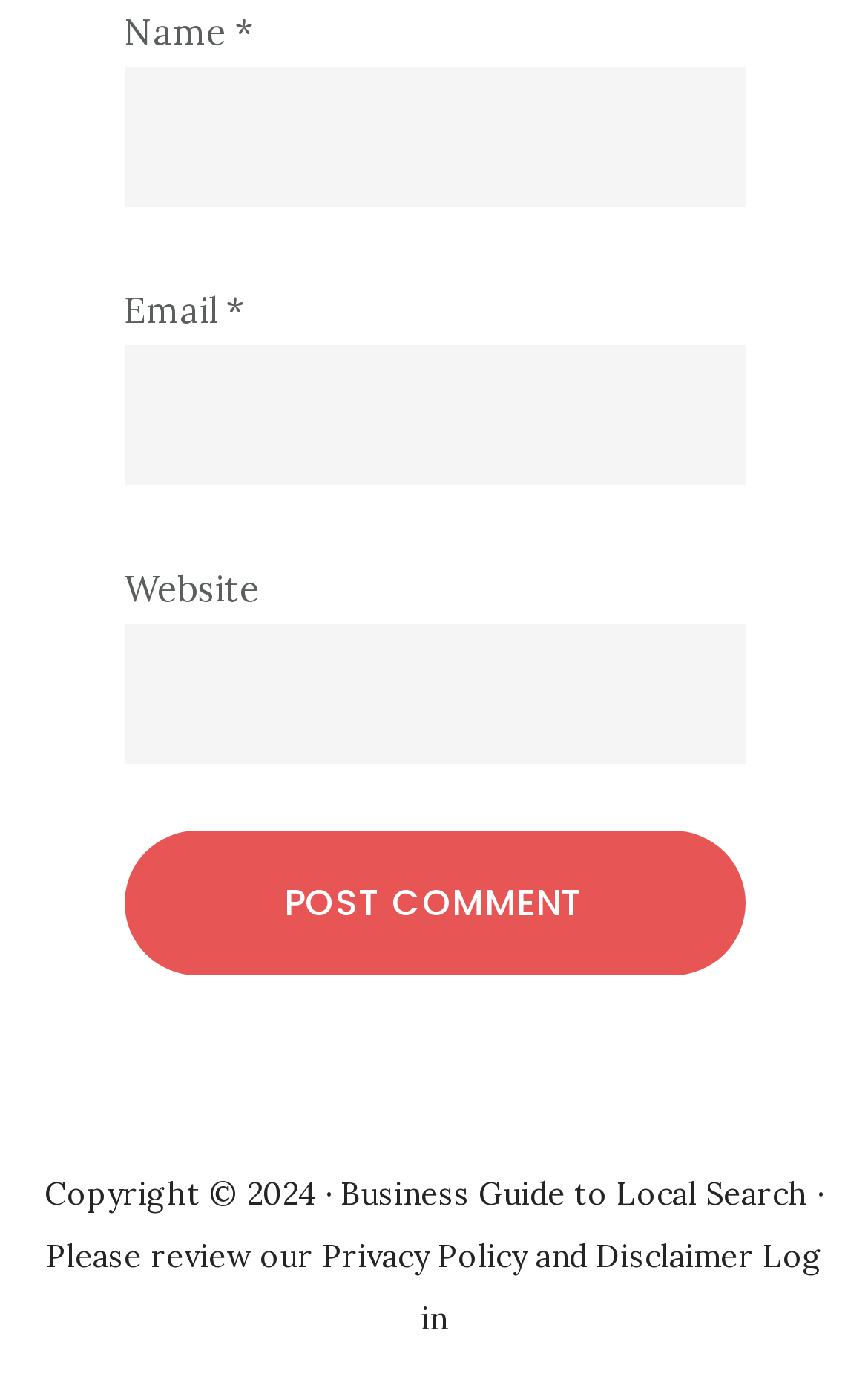Please provide a comprehensive response to the question based on the details in the image: What are the links available at the bottom of the webpage?

The bottom section of the webpage contains links to the Privacy Policy, Disclaimer, and Log in pages, providing users with access to important information and functionality related to the webpage.